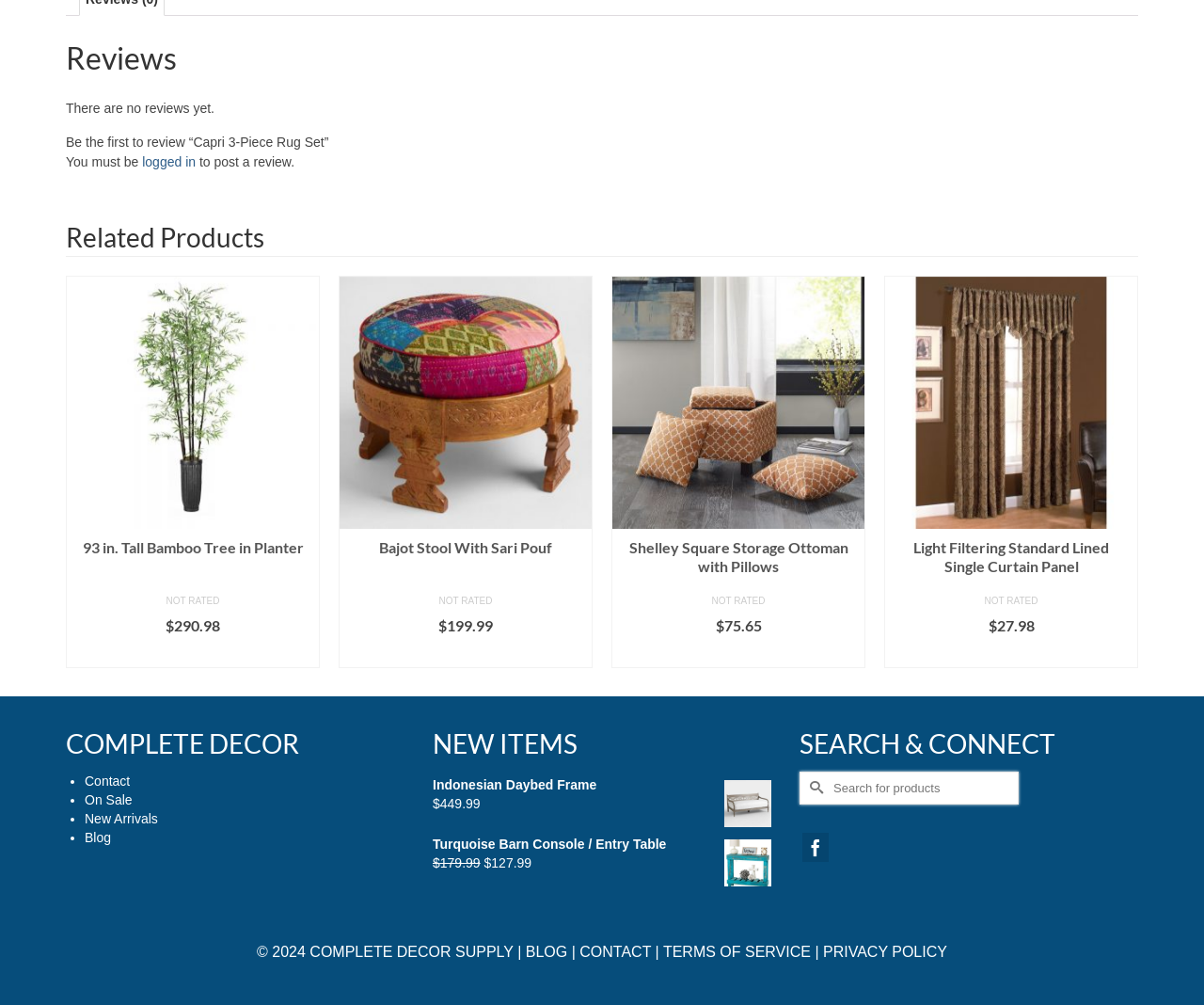Locate the bounding box of the UI element with the following description: "parent_node: Search for: aria-label="Submit Search"".

[0.664, 0.768, 0.688, 0.8]